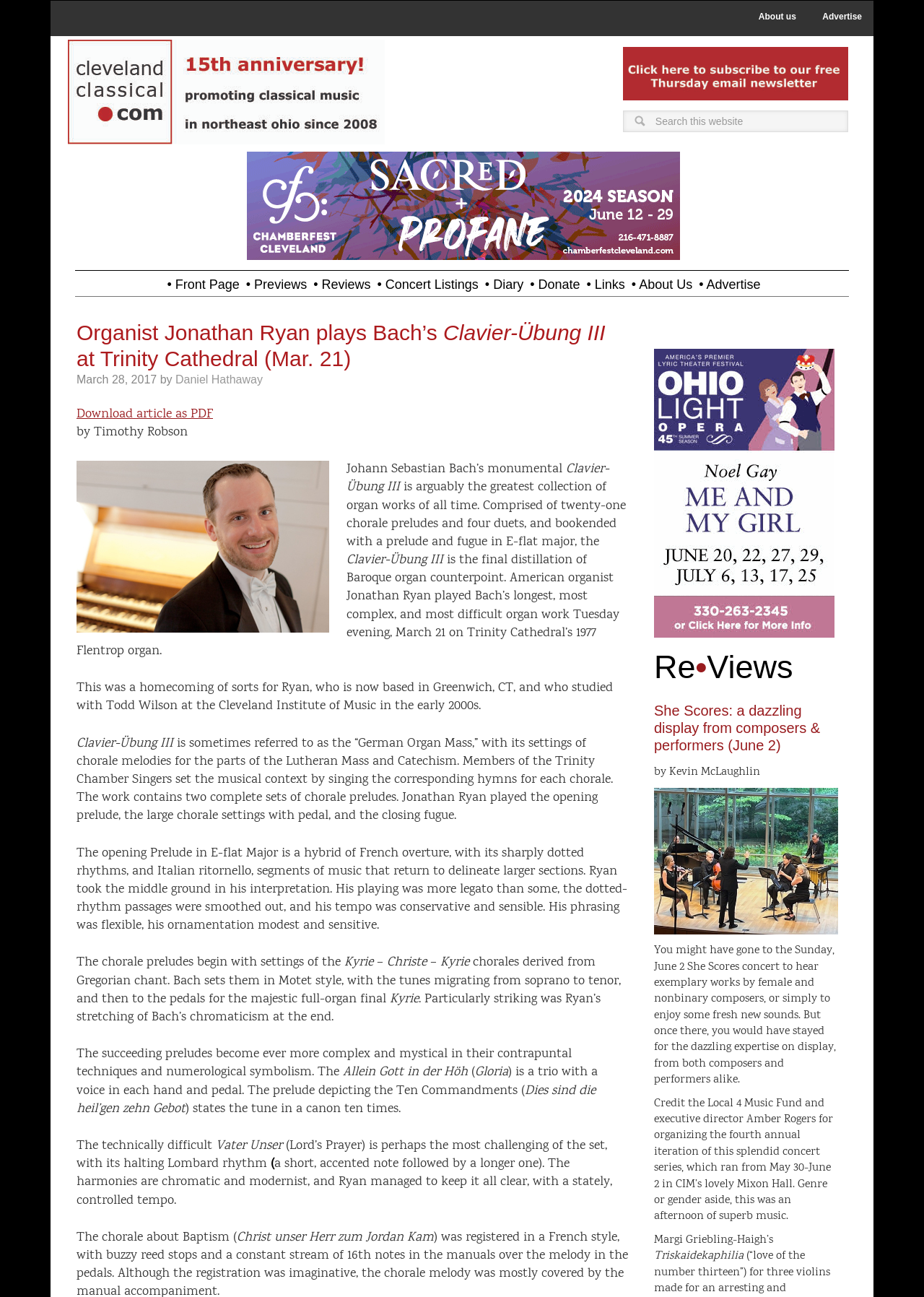How many chorale preludes are in Clavier-Übung III?
Please answer the question with a single word or phrase, referencing the image.

Twenty-one